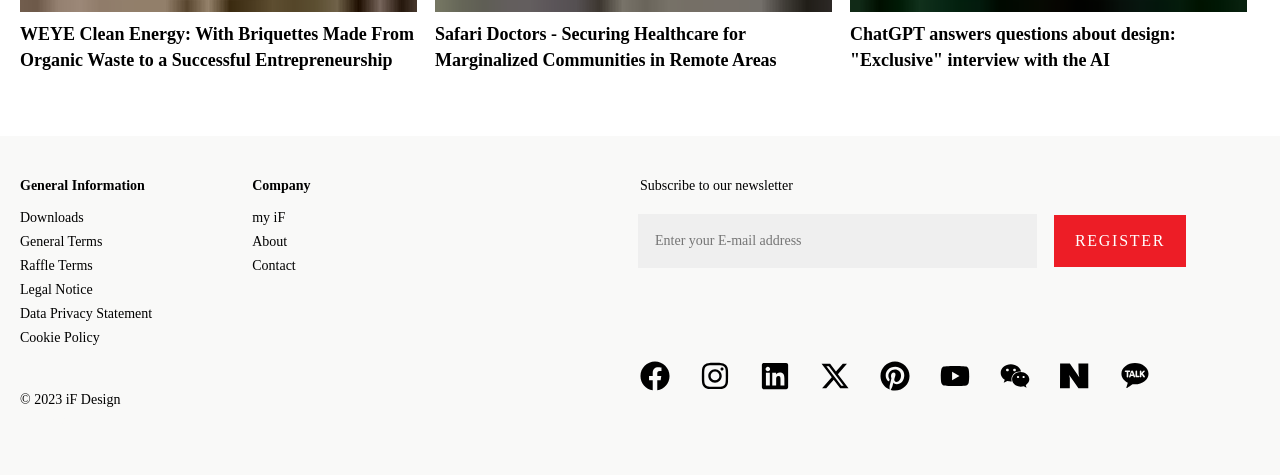Point out the bounding box coordinates of the section to click in order to follow this instruction: "Click on Contact".

[0.197, 0.534, 0.243, 0.584]